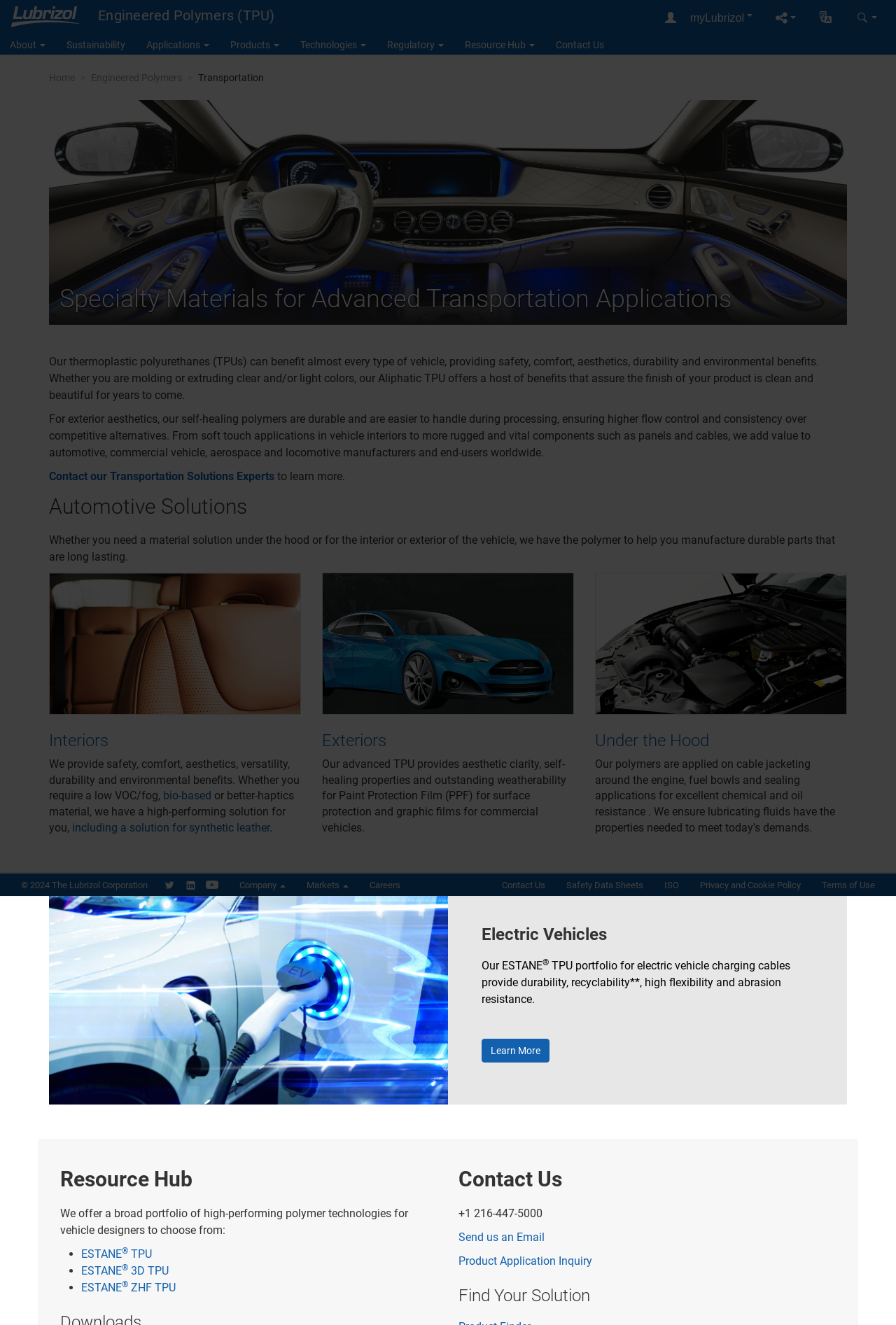Locate the bounding box coordinates of the item that should be clicked to fulfill the instruction: "Click the 'ESTANE® TPU' link".

[0.091, 0.941, 0.17, 0.952]